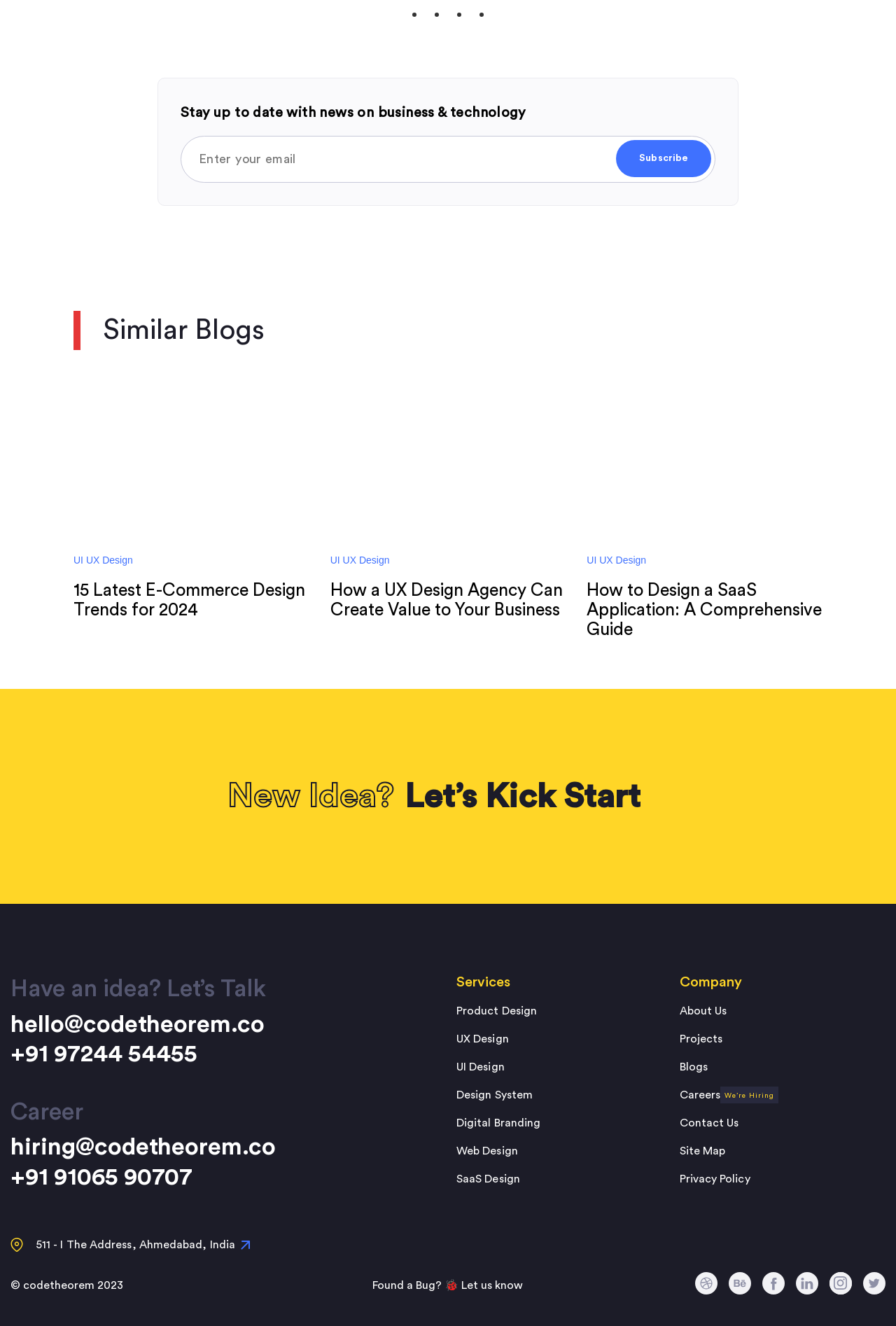Refer to the image and provide a thorough answer to this question:
What is the company name mentioned in the webpage?

I can see the company name 'Code Theorem' mentioned in the webpage, specifically in the footer section where it says '© codetheorem 2023'. This suggests that the company name is Code Theorem.